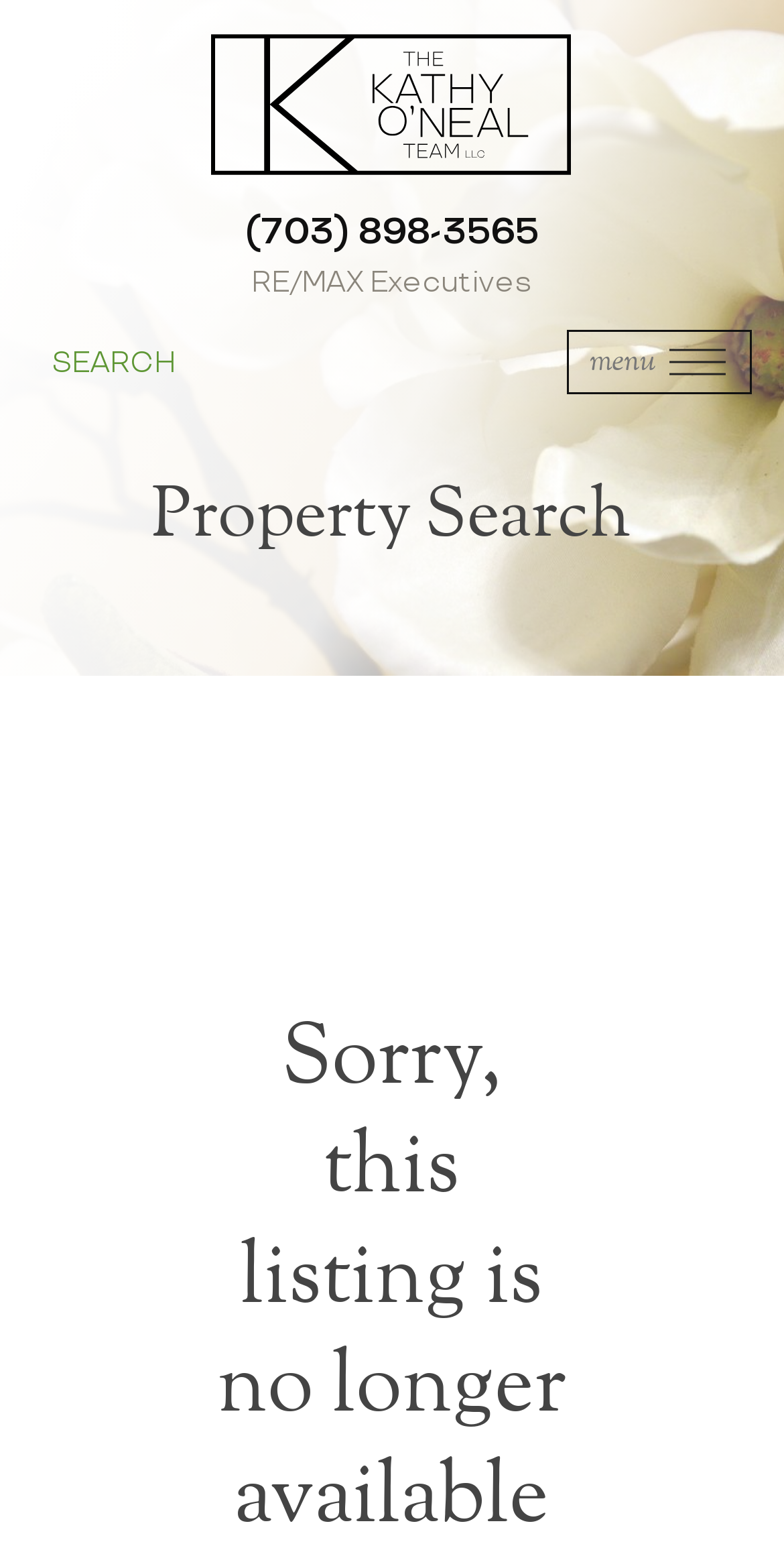What is the phone number of The Kathy O'Neal Team?
Using the information from the image, give a concise answer in one word or a short phrase.

(703) 898-3565